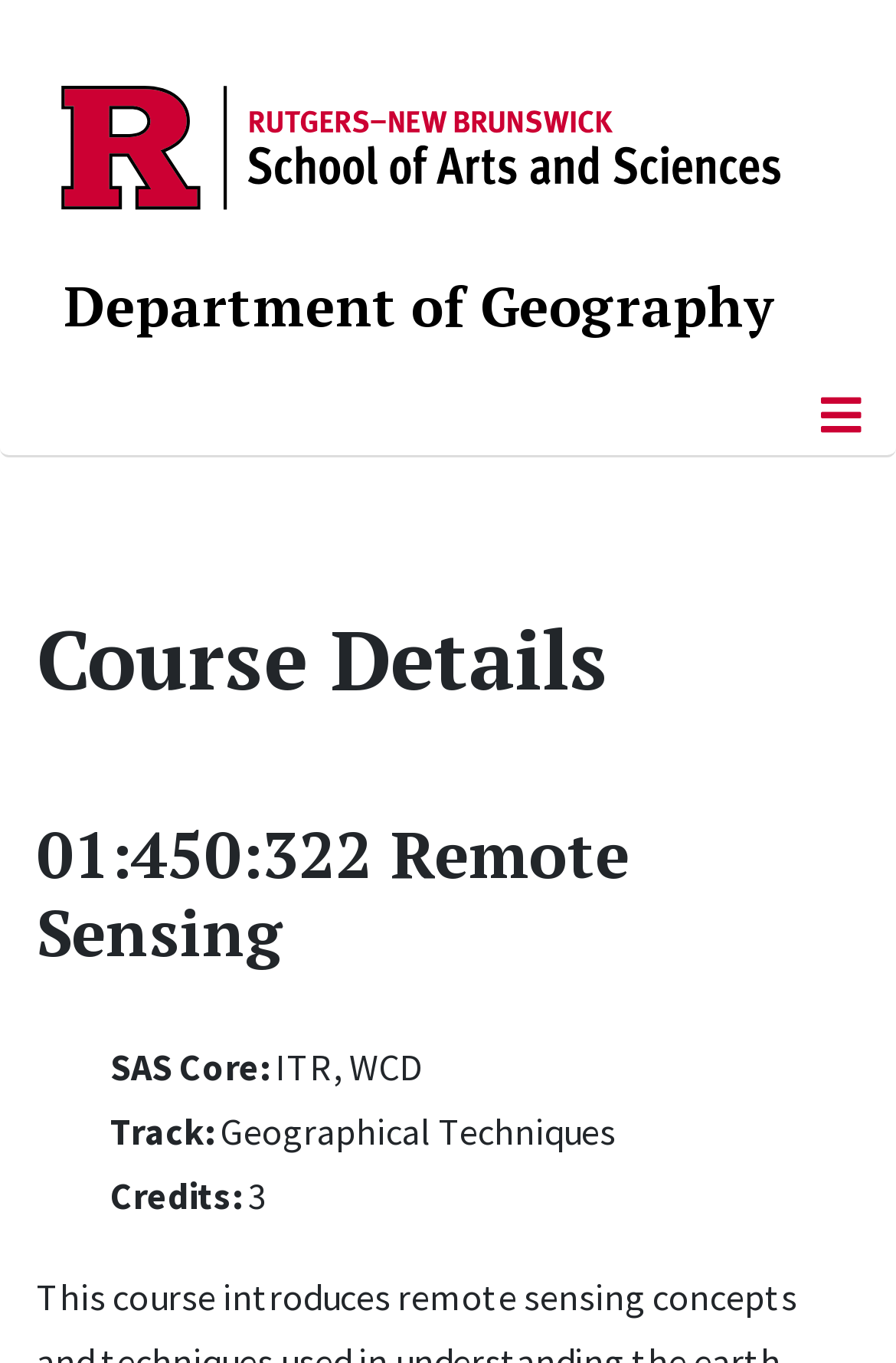What is the course name?
Observe the image and answer the question with a one-word or short phrase response.

01:450:322 Remote Sensing